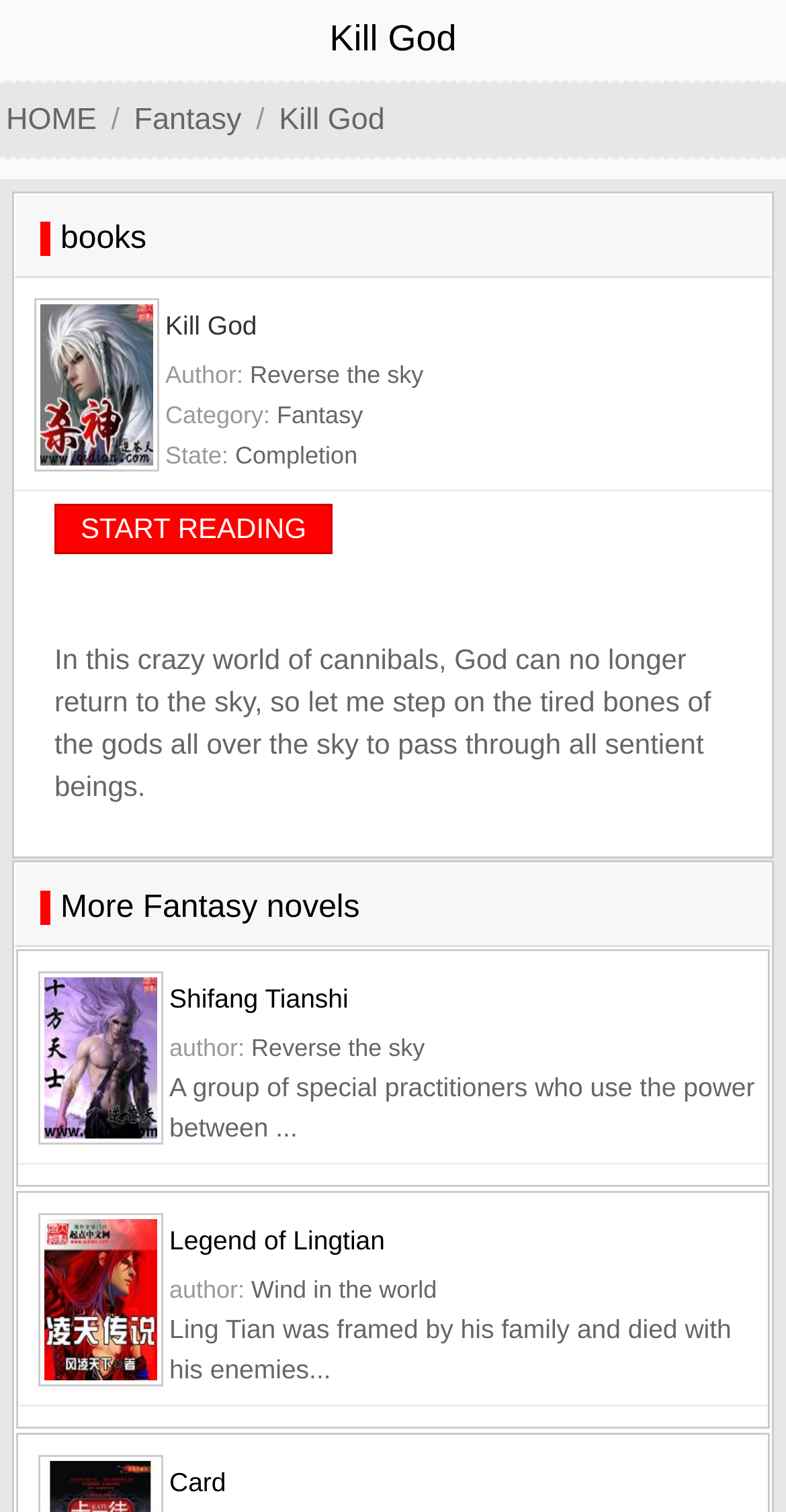What is the author of Kill God?
Please answer the question with a detailed and comprehensive explanation.

I found the author's name by looking at the text next to 'Author:' which is 'Reverse the sky'.